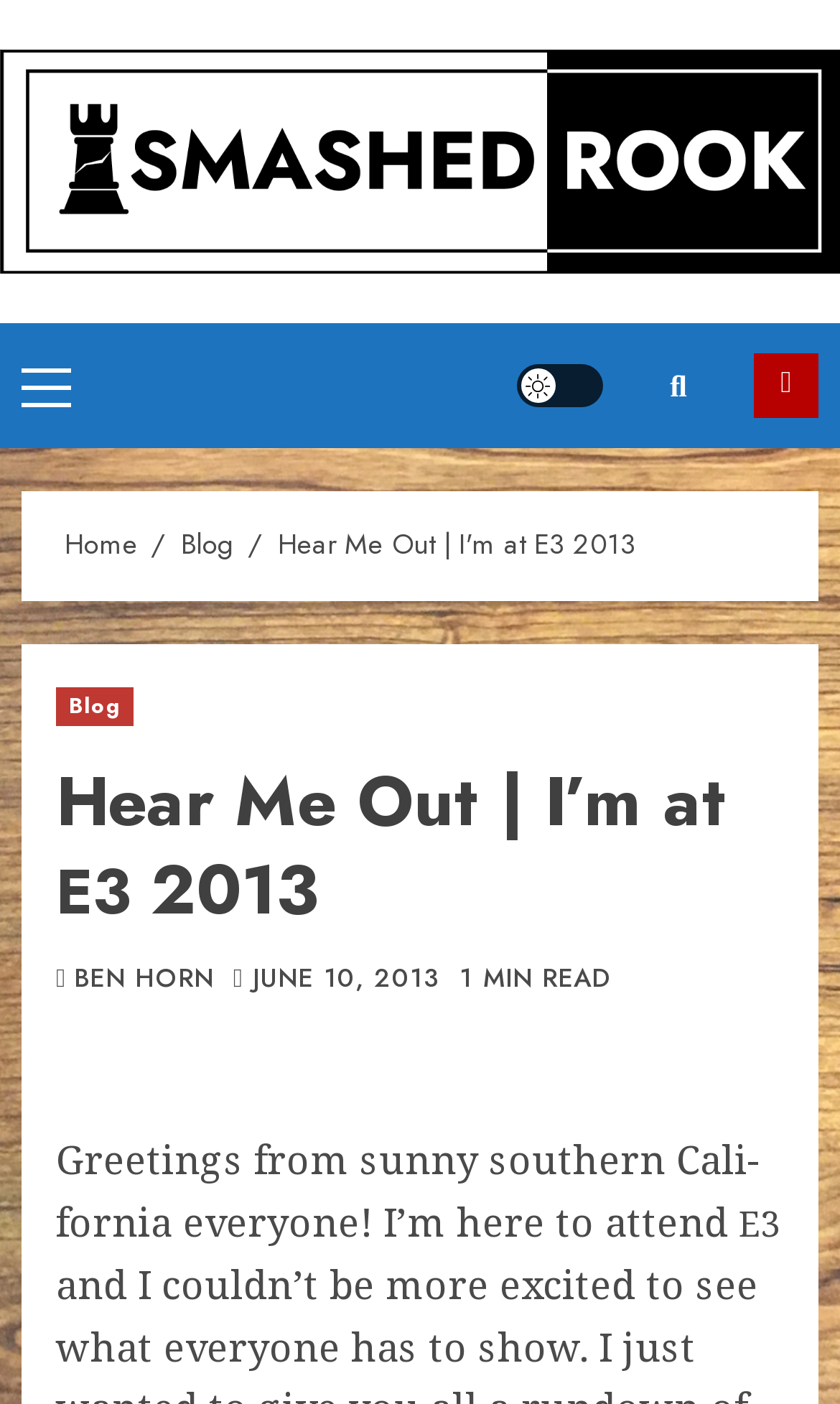Find the bounding box coordinates for the HTML element specified by: "Tickets & Offers".

None